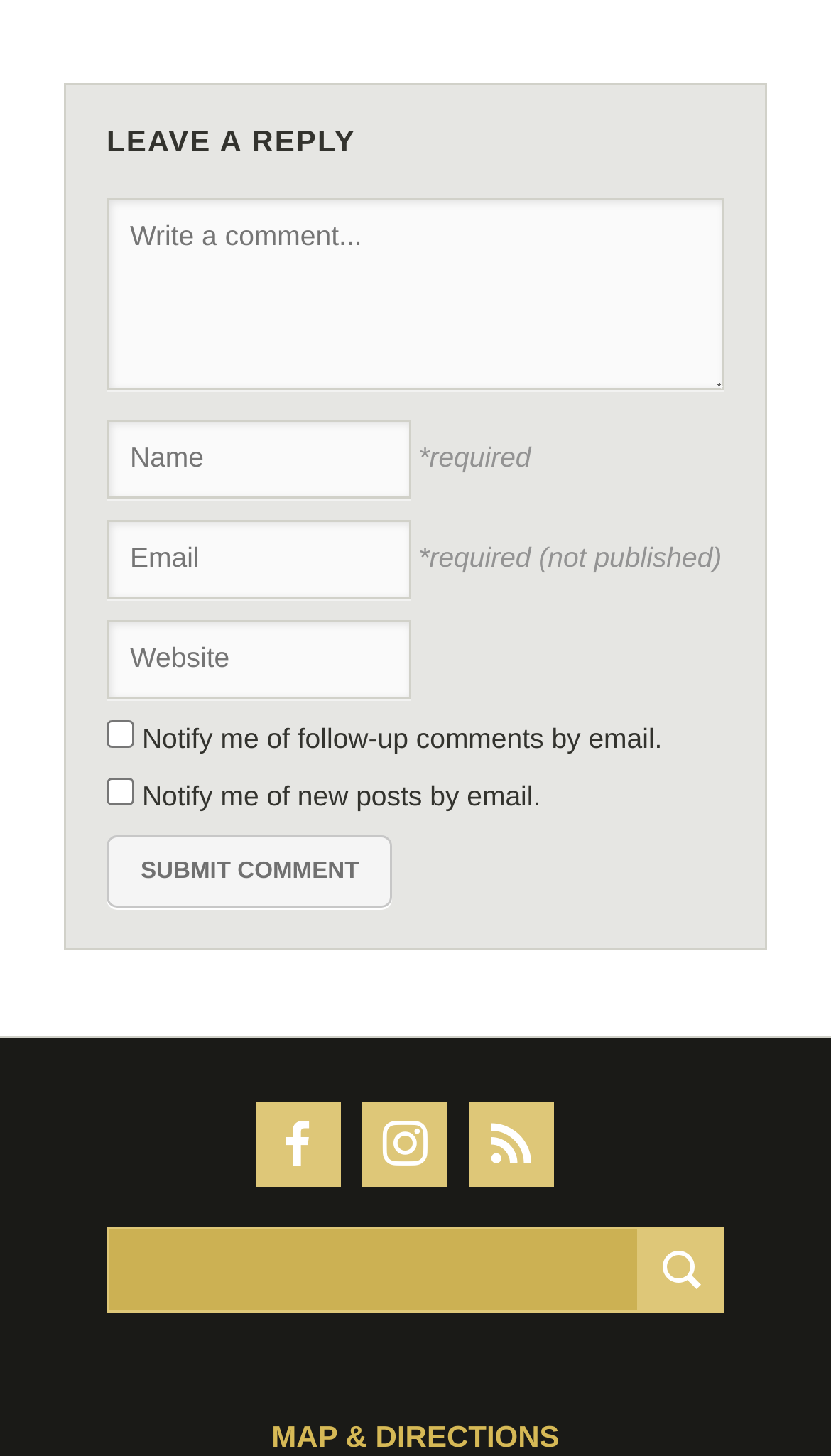Please determine the bounding box coordinates for the element with the description: "name="submit" value="Submit Comment"".

[0.128, 0.573, 0.473, 0.624]